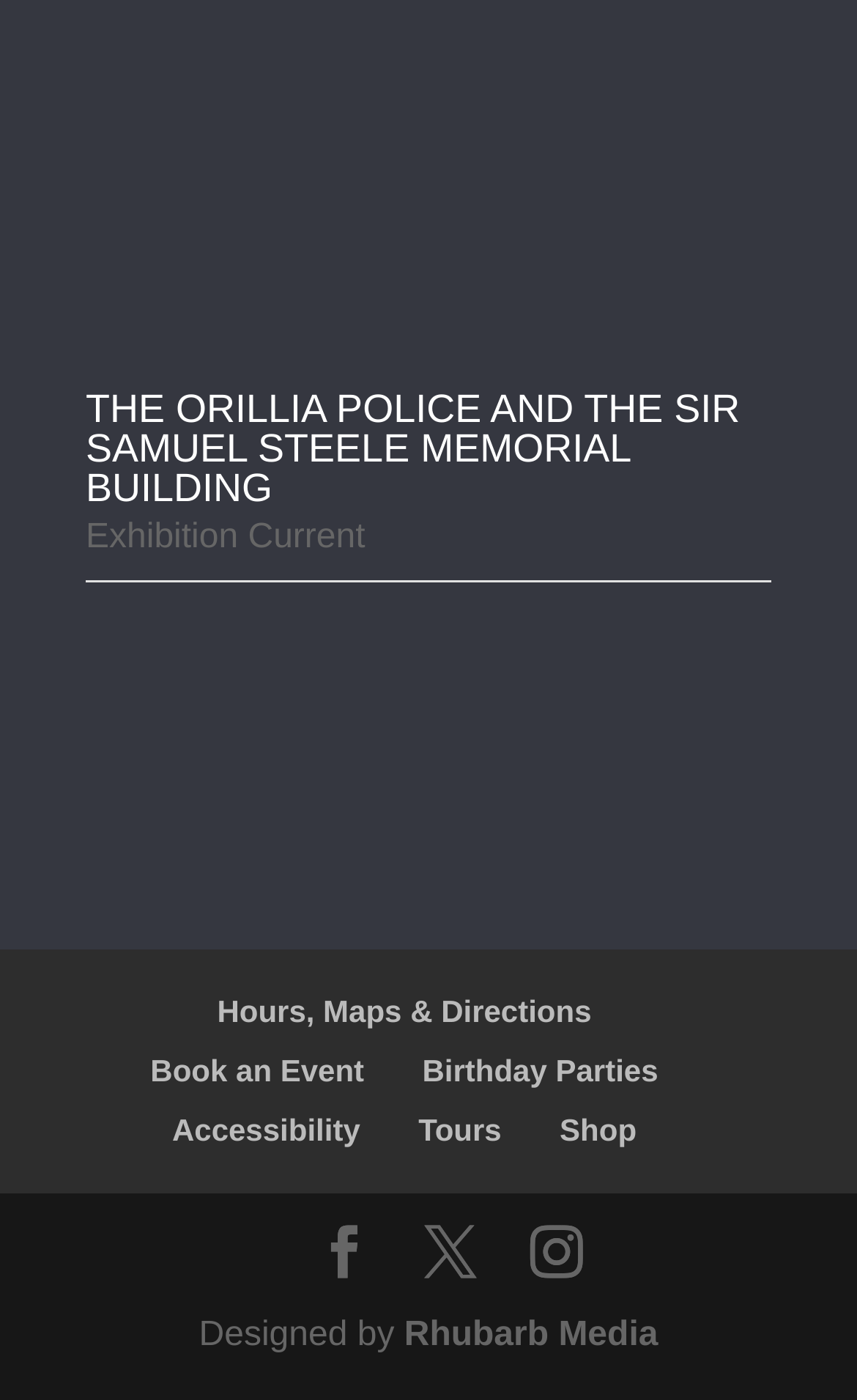Please give a concise answer to this question using a single word or phrase: 
How many social media links are present at the bottom of the webpage?

3